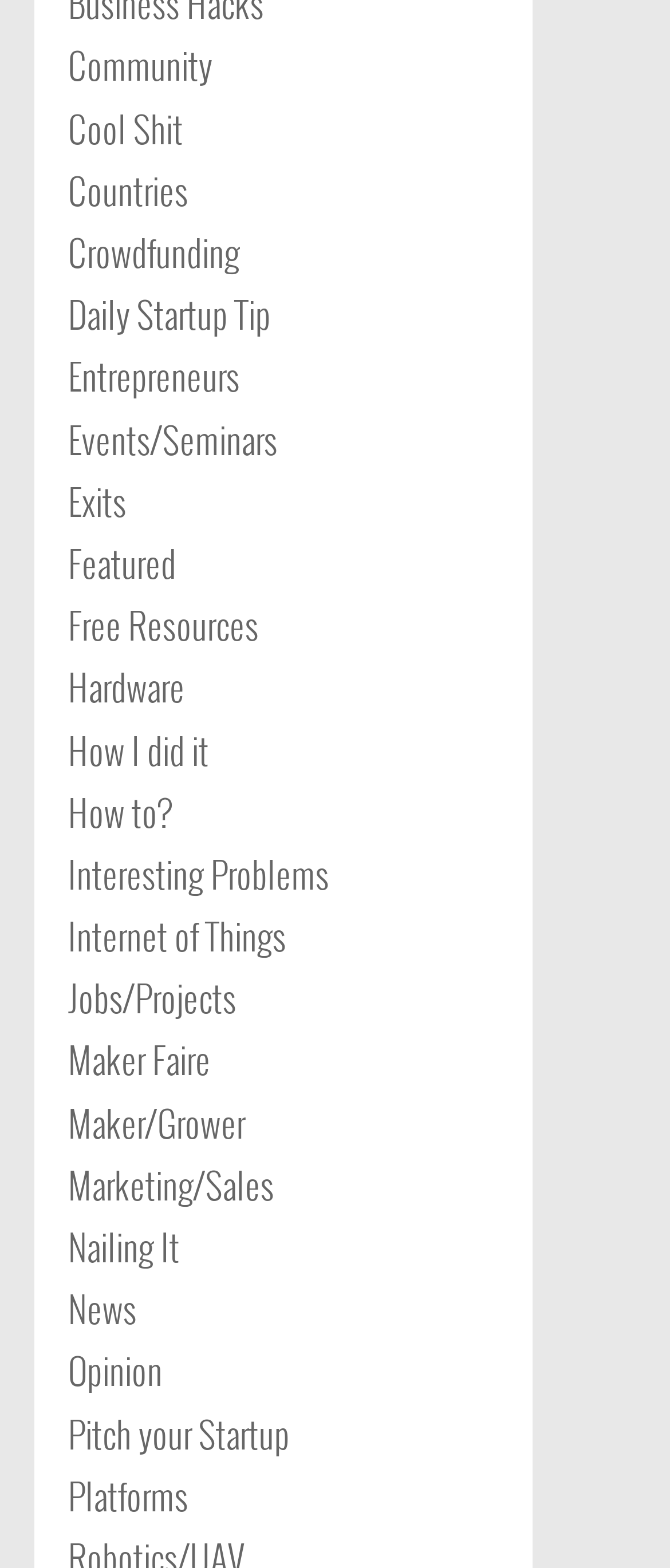Please identify the bounding box coordinates of the clickable area that will allow you to execute the instruction: "Read daily startup tips".

[0.101, 0.183, 0.404, 0.217]